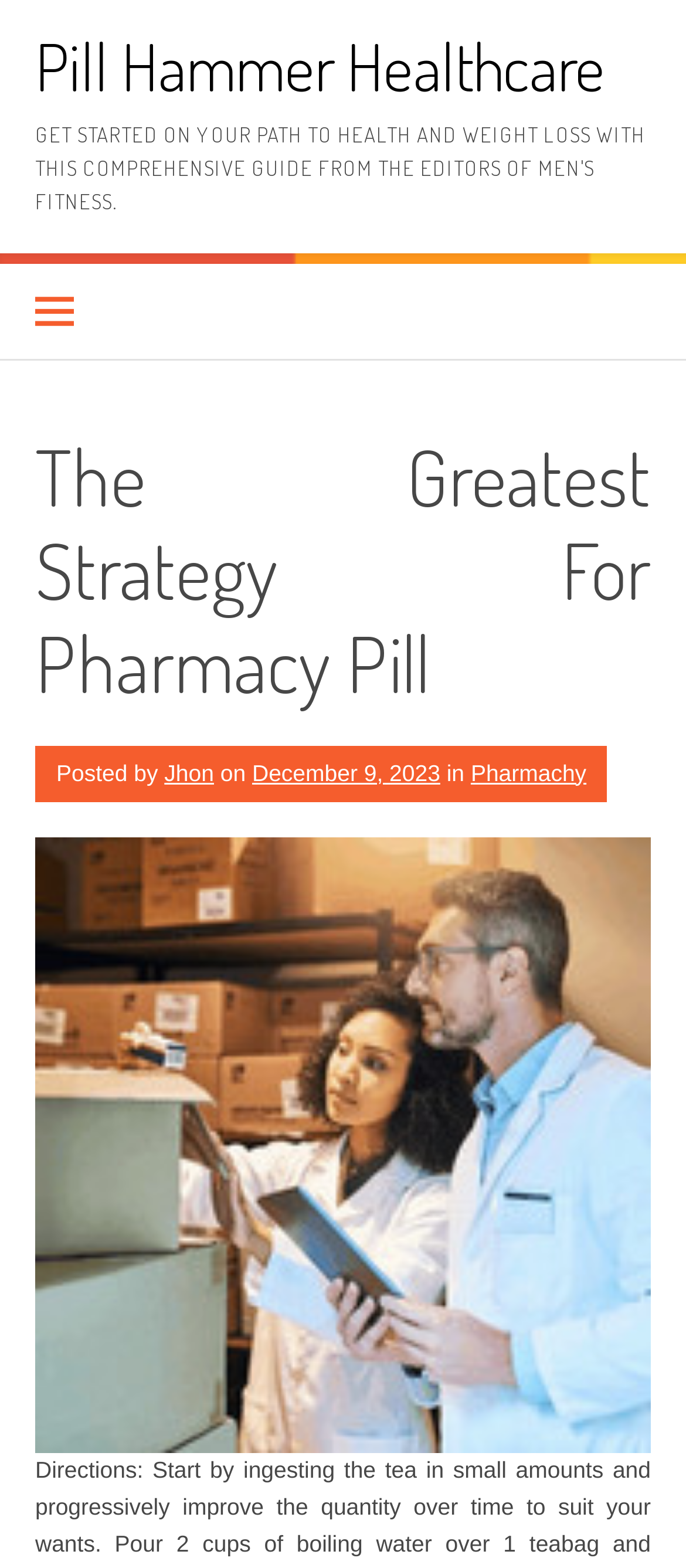Please respond to the question with a concise word or phrase:
What is the category of the article?

Pharmachy